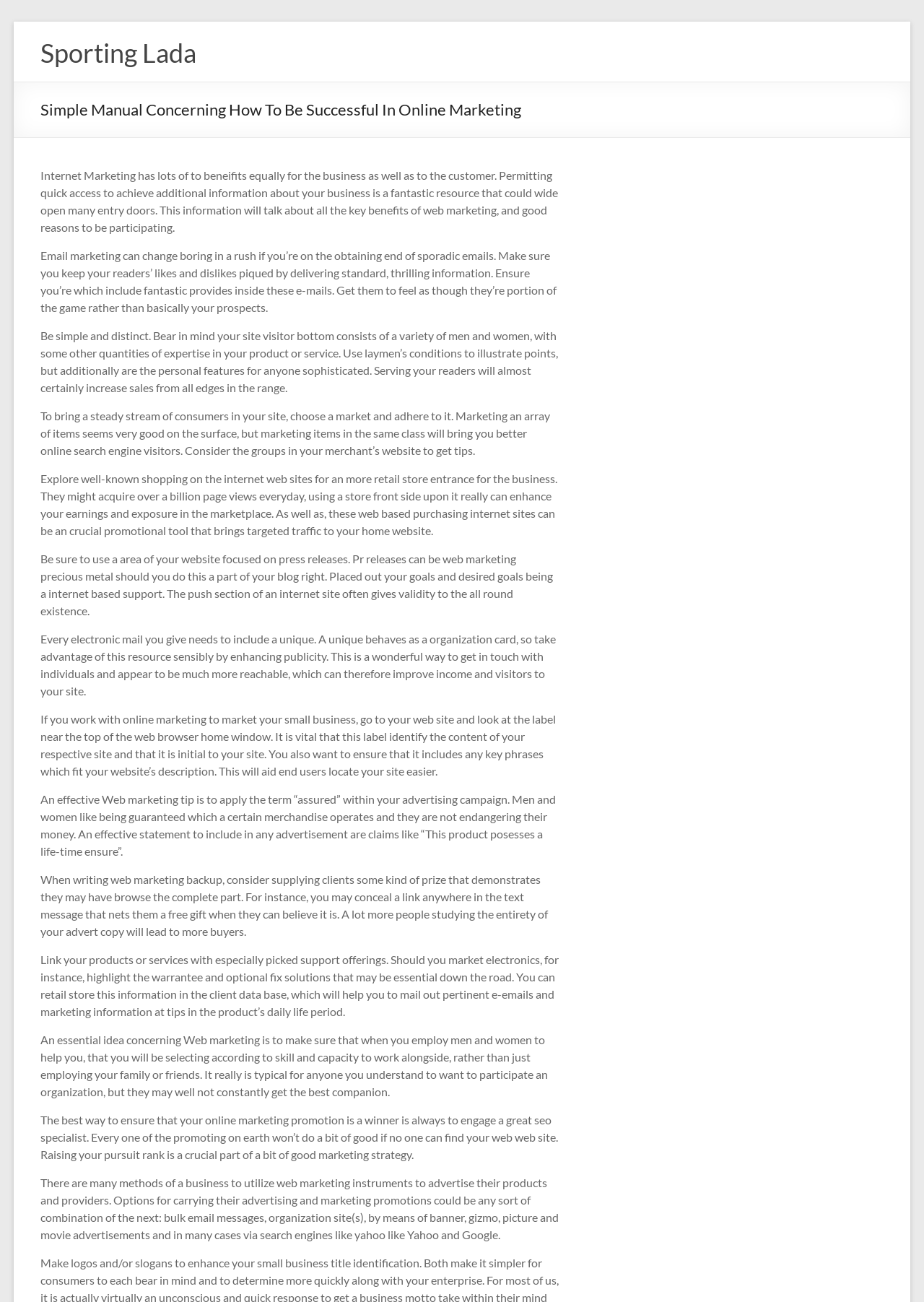What is the main topic of this webpage?
Utilize the image to construct a detailed and well-explained answer.

Based on the webpage content, it appears that the main topic is online marketing, as the webpage provides various tips and strategies for being successful in online marketing.